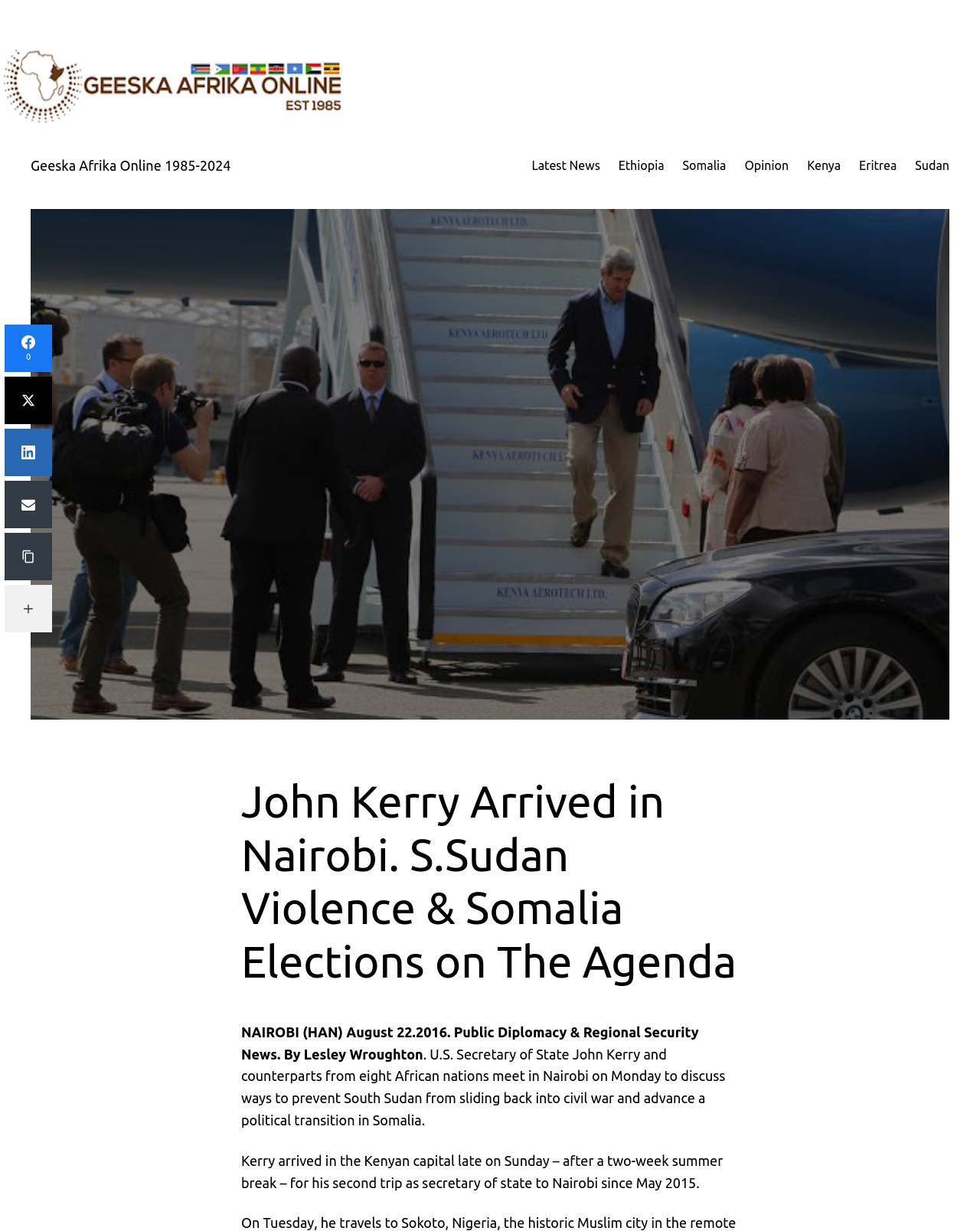Given the element description, predict the bounding box coordinates in the format (top-left x, top-left y, bottom-right x, bottom-right y), using floating point numbers between 0 and 1: parent_node: Twitter aria-label="Twitter"

[0.005, 0.306, 0.053, 0.345]